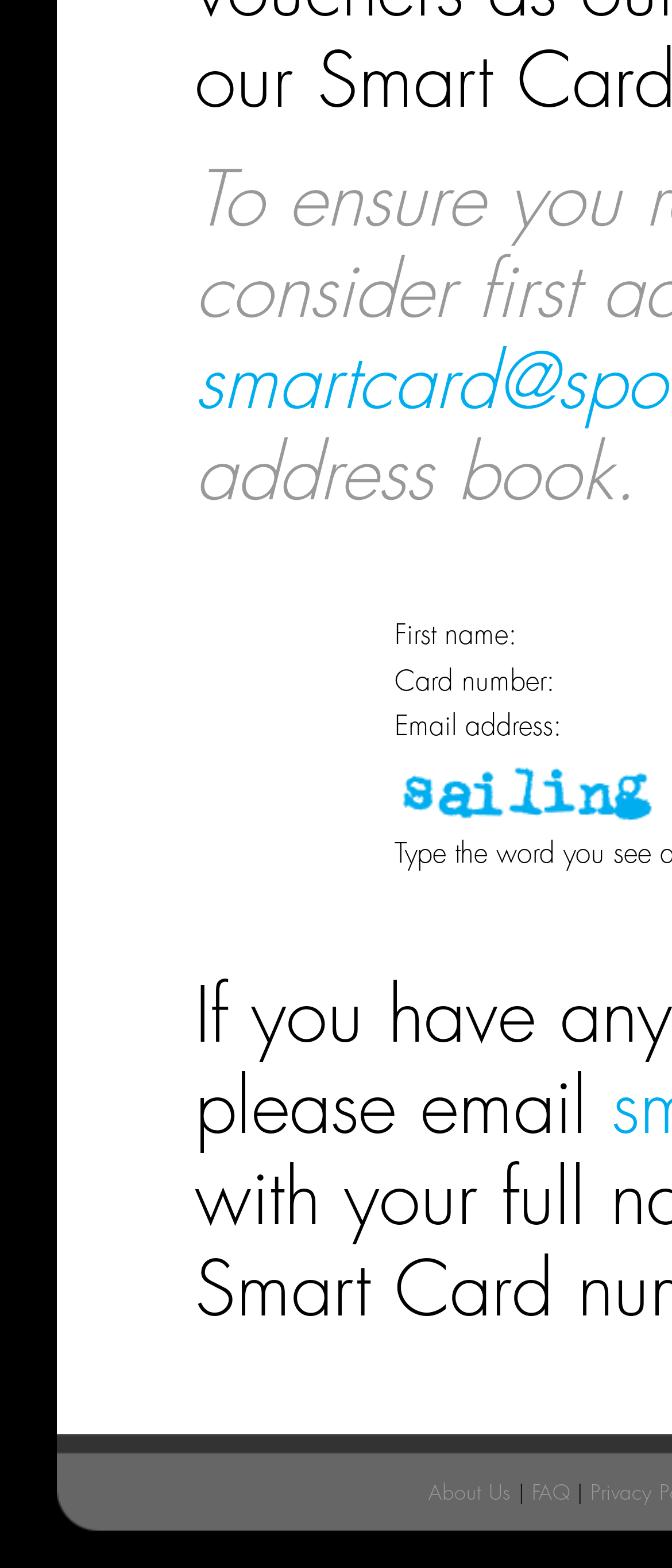Identify the bounding box for the UI element described as: "FAQ". Ensure the coordinates are four float numbers between 0 and 1, formatted as [left, top, right, bottom].

[0.791, 0.945, 0.847, 0.959]